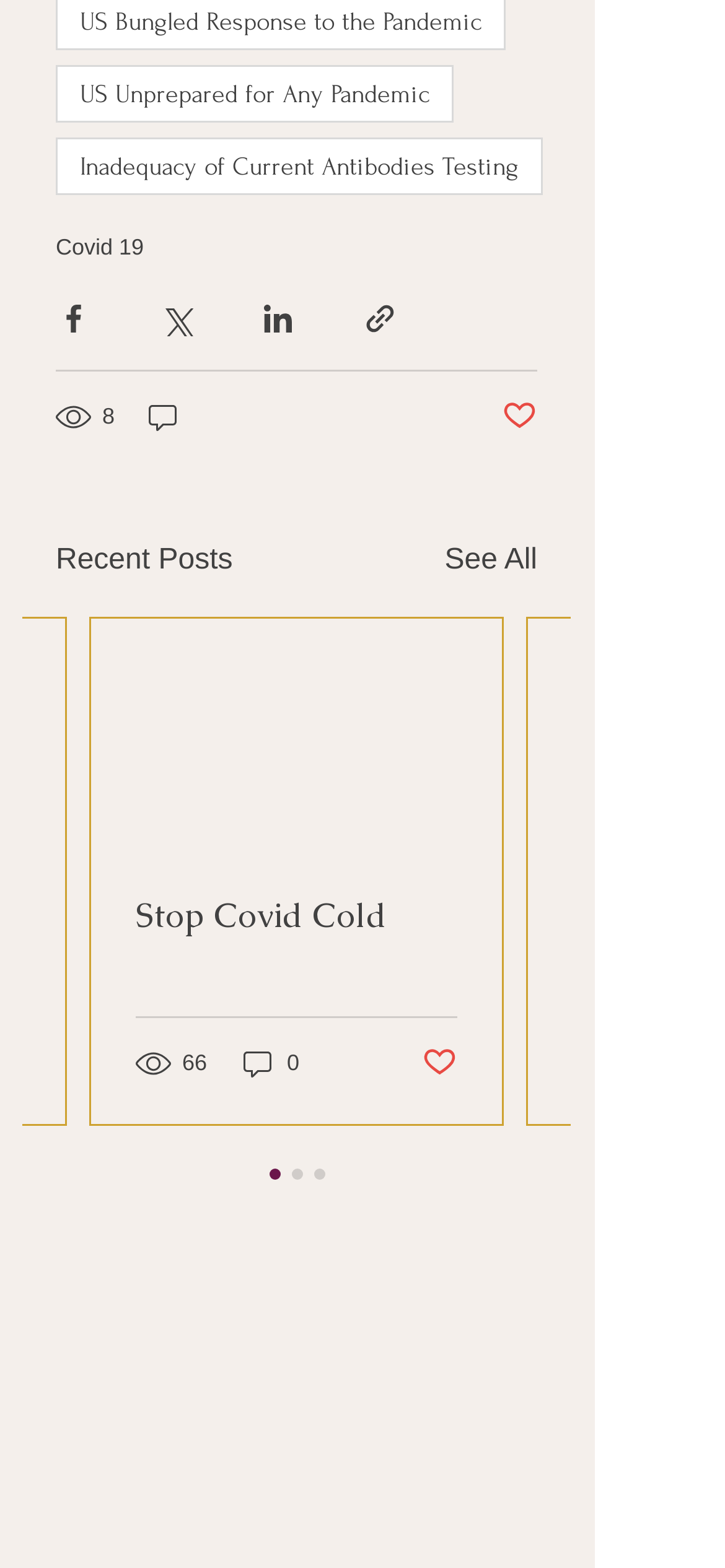Please determine the bounding box coordinates of the section I need to click to accomplish this instruction: "View recent posts".

[0.077, 0.343, 0.321, 0.372]